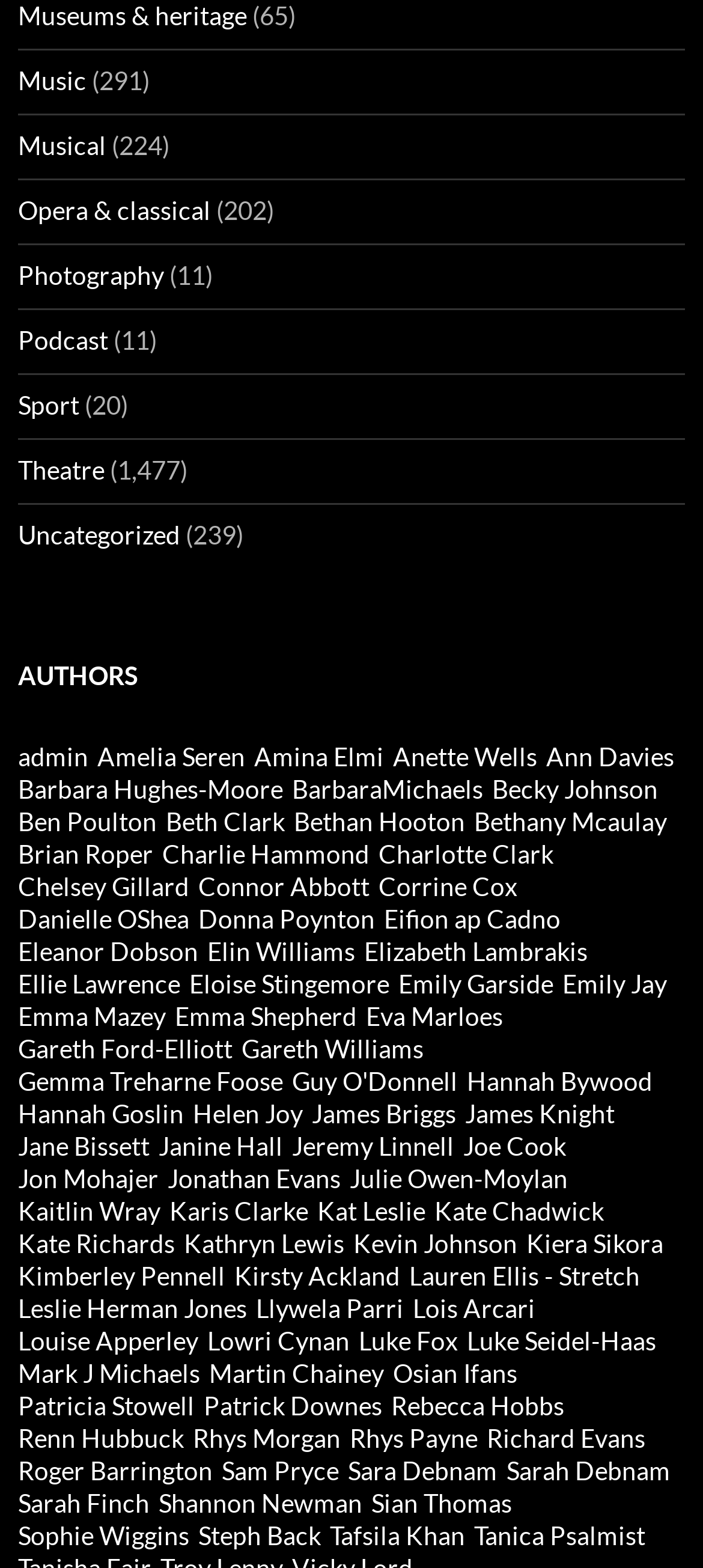Determine the bounding box coordinates for the region that must be clicked to execute the following instruction: "Go to admin's page".

[0.026, 0.472, 0.126, 0.492]